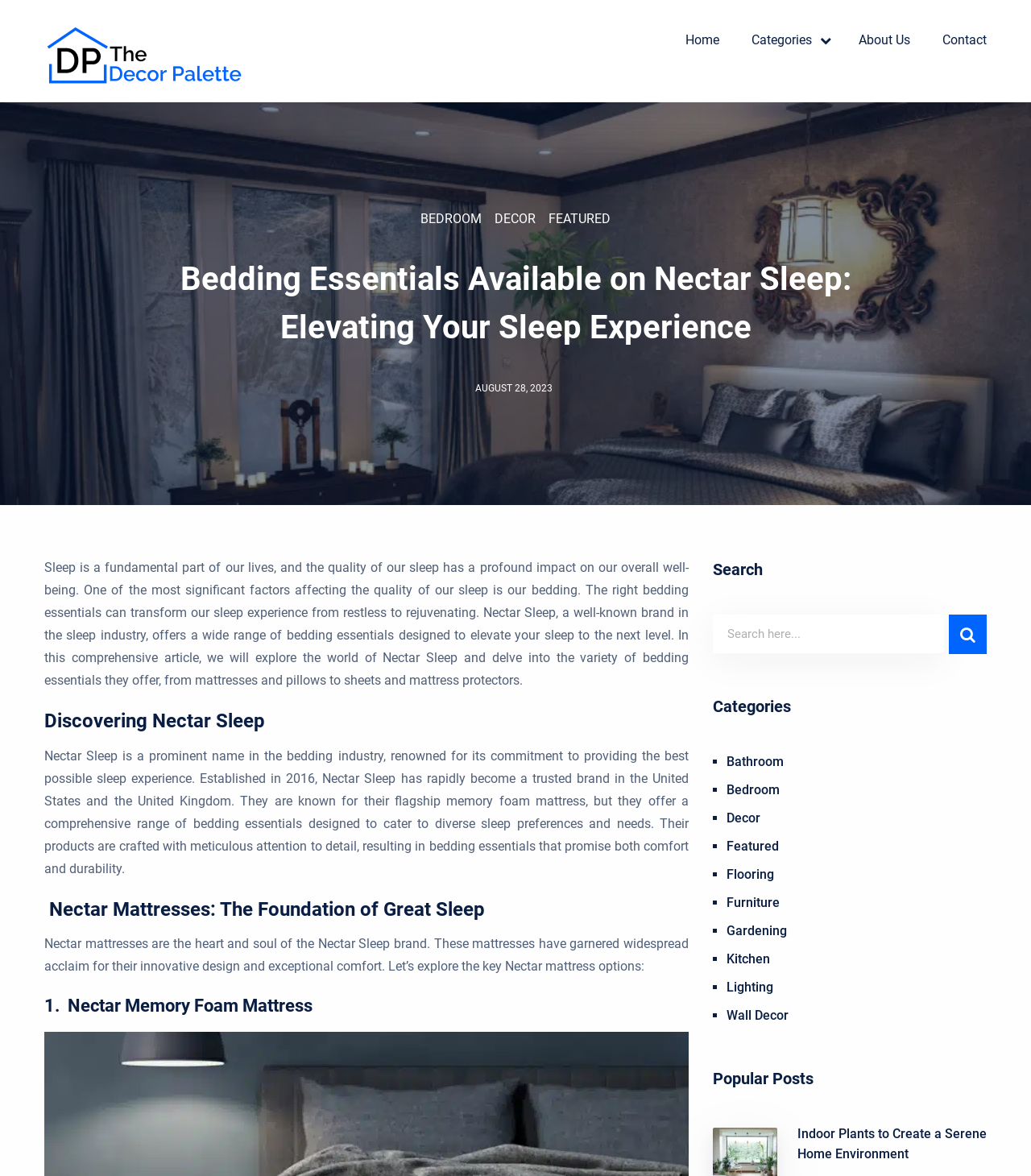Identify the coordinates of the bounding box for the element that must be clicked to accomplish the instruction: "Read the article about Nectar Mattresses".

[0.043, 0.762, 0.668, 0.785]